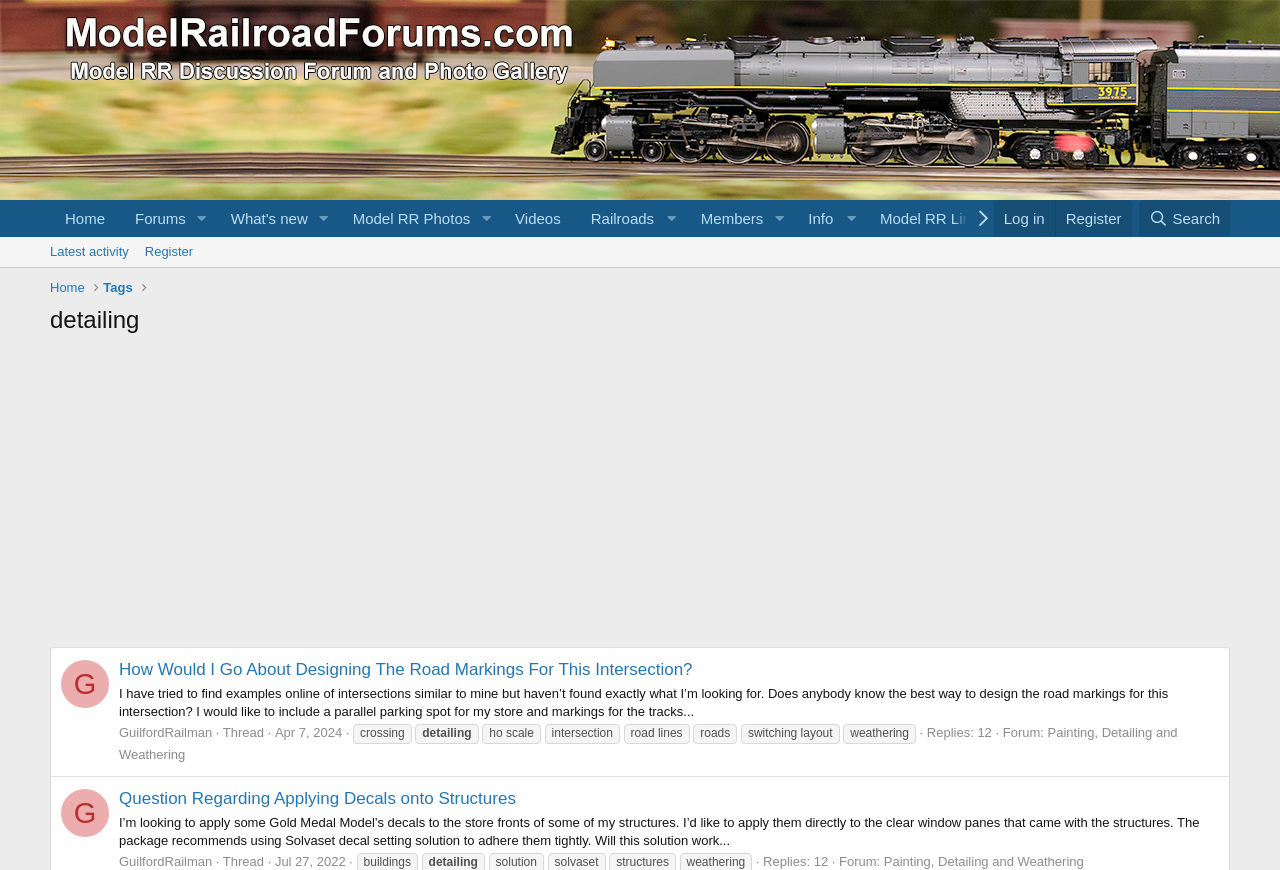Pinpoint the bounding box coordinates of the element that must be clicked to accomplish the following instruction: "Read the thread 'How Would I Go About Designing The Road Markings For This Intersection?'". The coordinates should be in the format of four float numbers between 0 and 1, i.e., [left, top, right, bottom].

[0.093, 0.756, 0.952, 0.783]